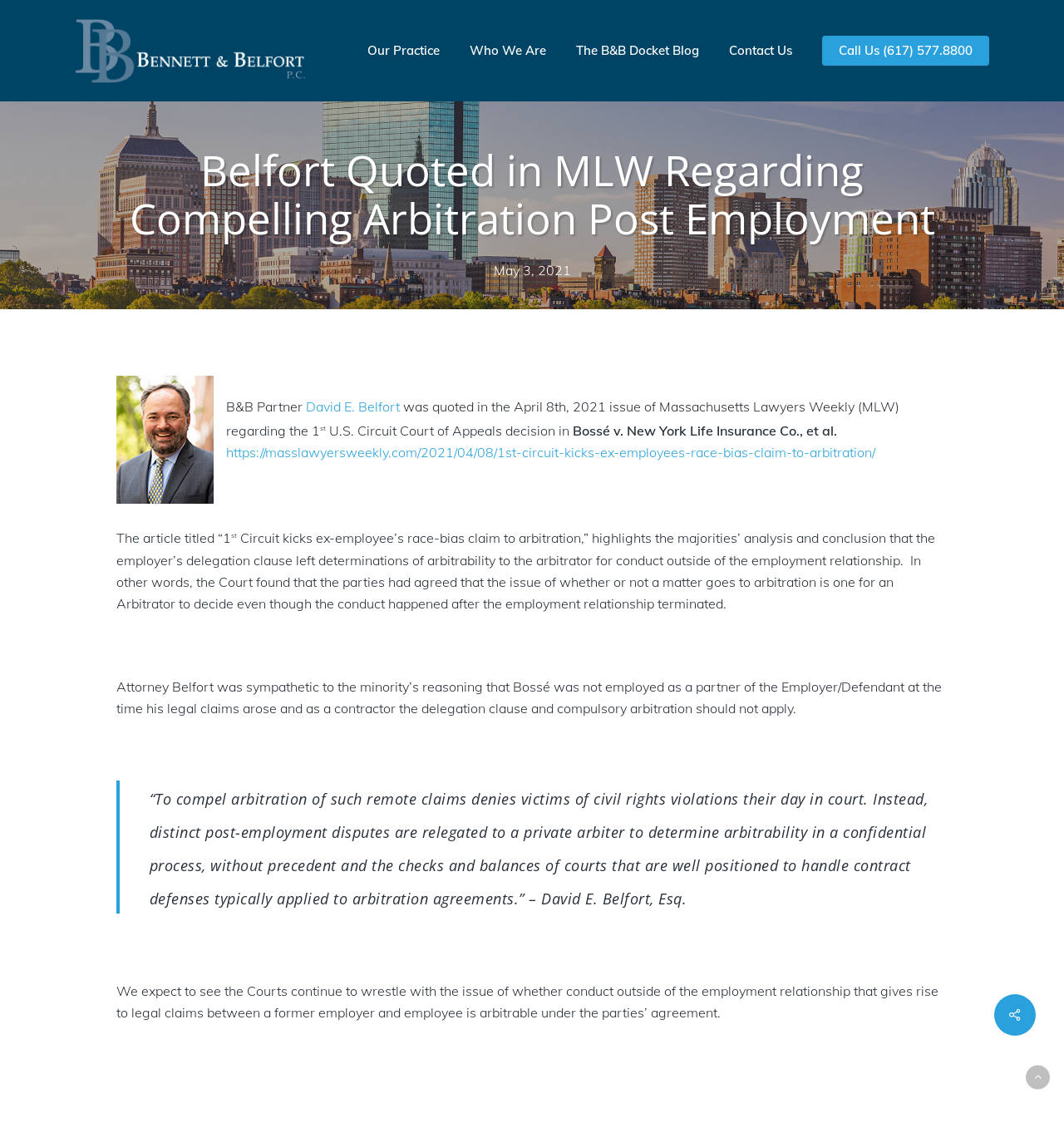What is the position of Attorney Belfort regarding the delegation clause and compulsory arbitration?
Provide a fully detailed and comprehensive answer to the question.

I found the answer by reading the text on the webpage, which states 'Attorney Belfort was sympathetic to the minority’s reasoning that Bossé was not employed as a partner of the Employer/Defendant at the time his legal claims arose and as a contractor the delegation clause and compulsory arbitration should not apply.'.